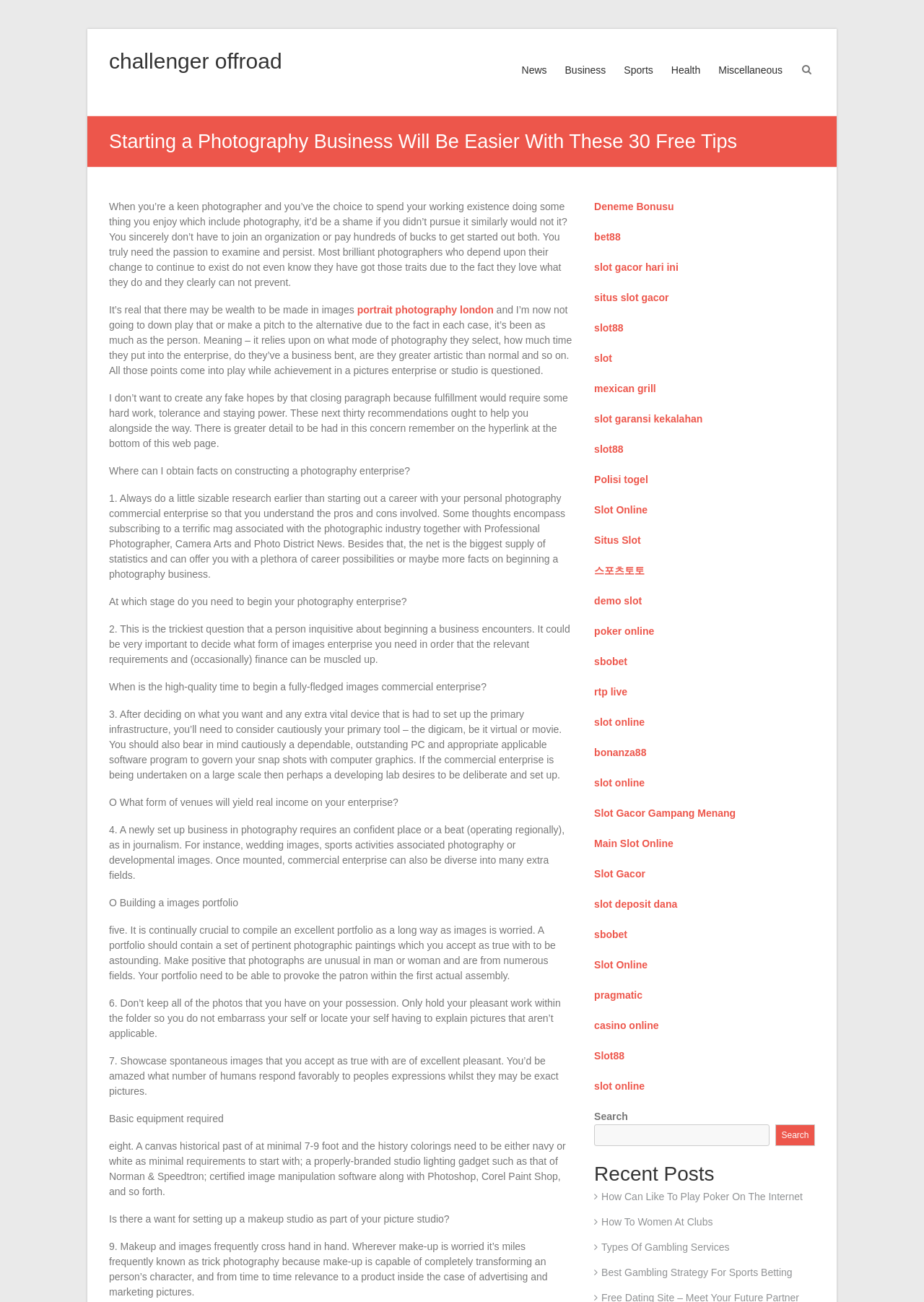Refer to the screenshot and answer the following question in detail:
What is the recommended approach to building a photography portfolio?

The webpage advises photographers to compile a set of pertinent photographic works that showcase their skills and style, and to only include their best work in the portfolio.